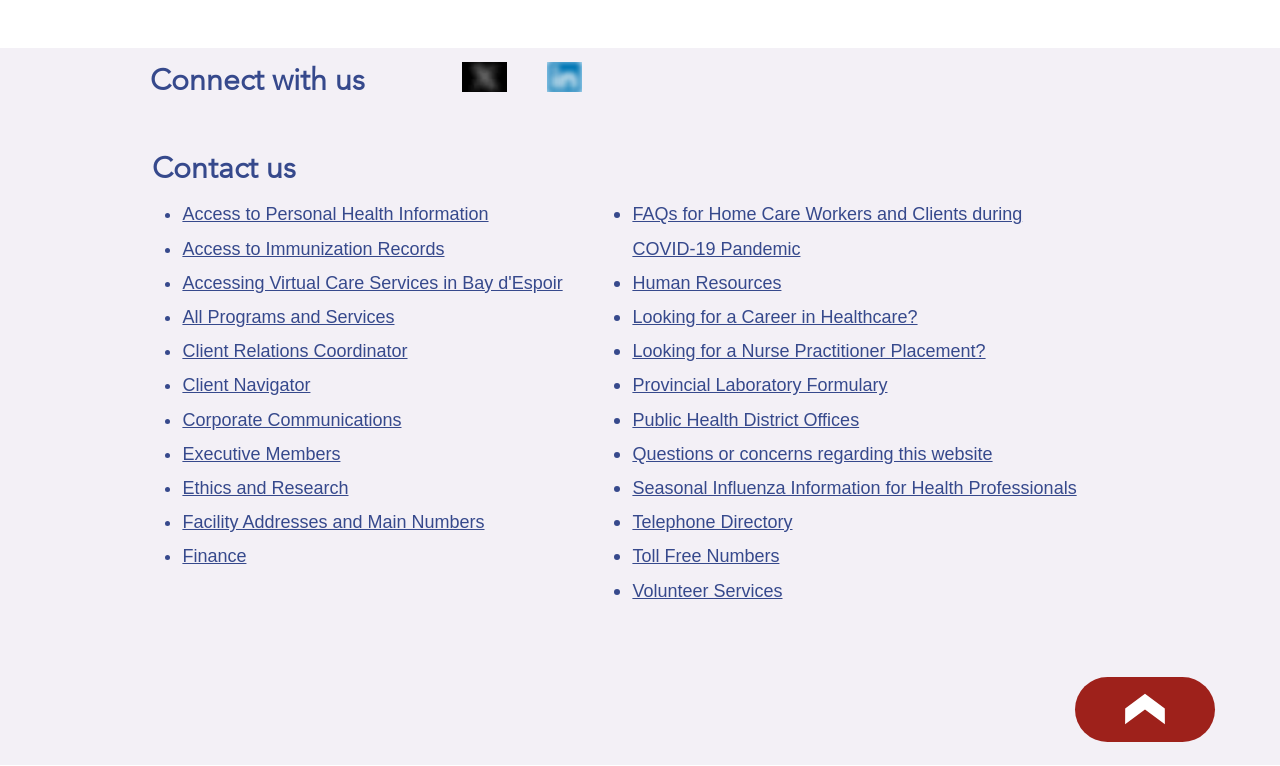Provide the bounding box coordinates of the section that needs to be clicked to accomplish the following instruction: "Go back to top."

[0.84, 0.883, 0.949, 0.968]